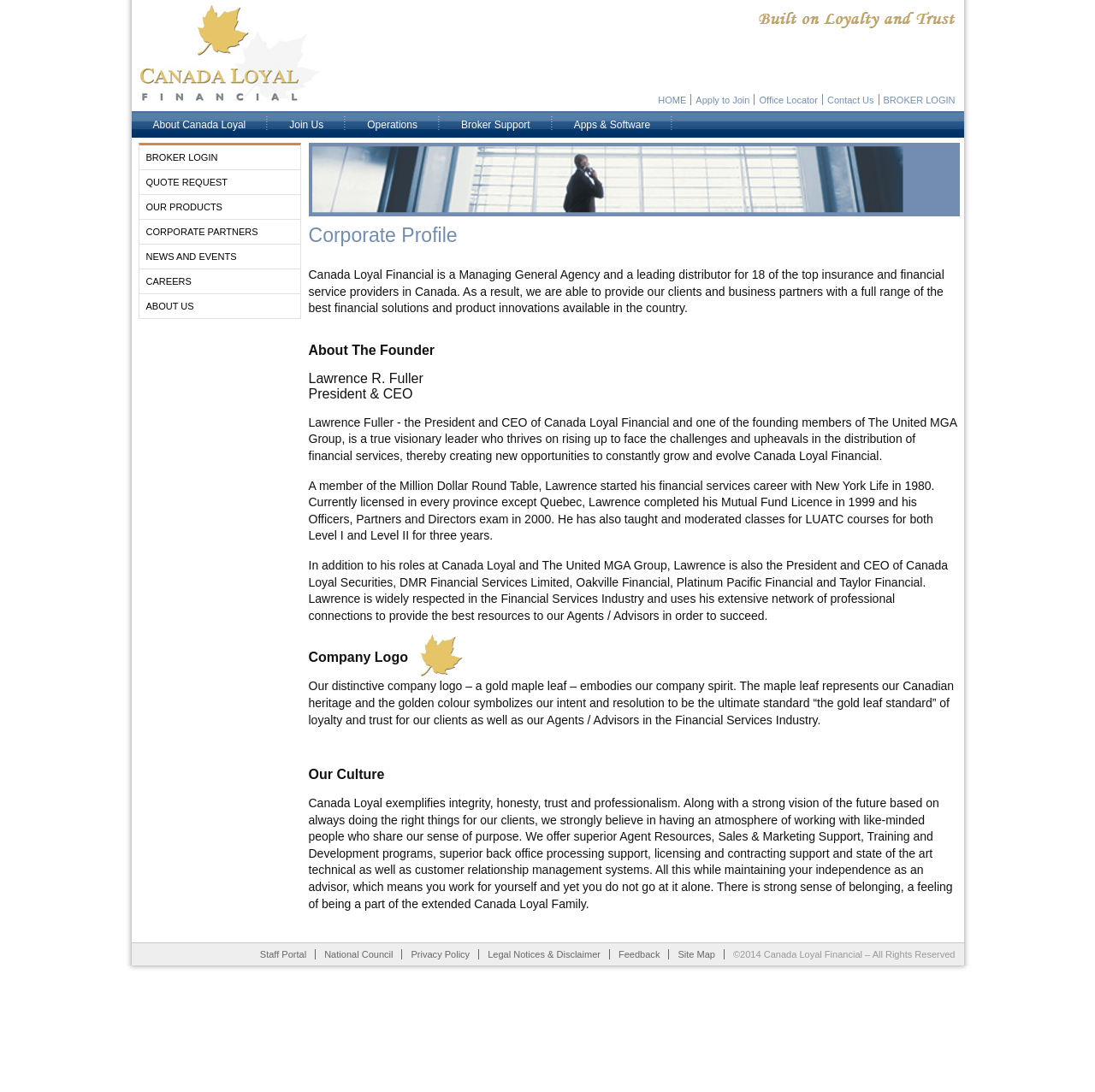Locate the bounding box coordinates of the segment that needs to be clicked to meet this instruction: "View corporate profile".

[0.282, 0.205, 0.876, 0.233]